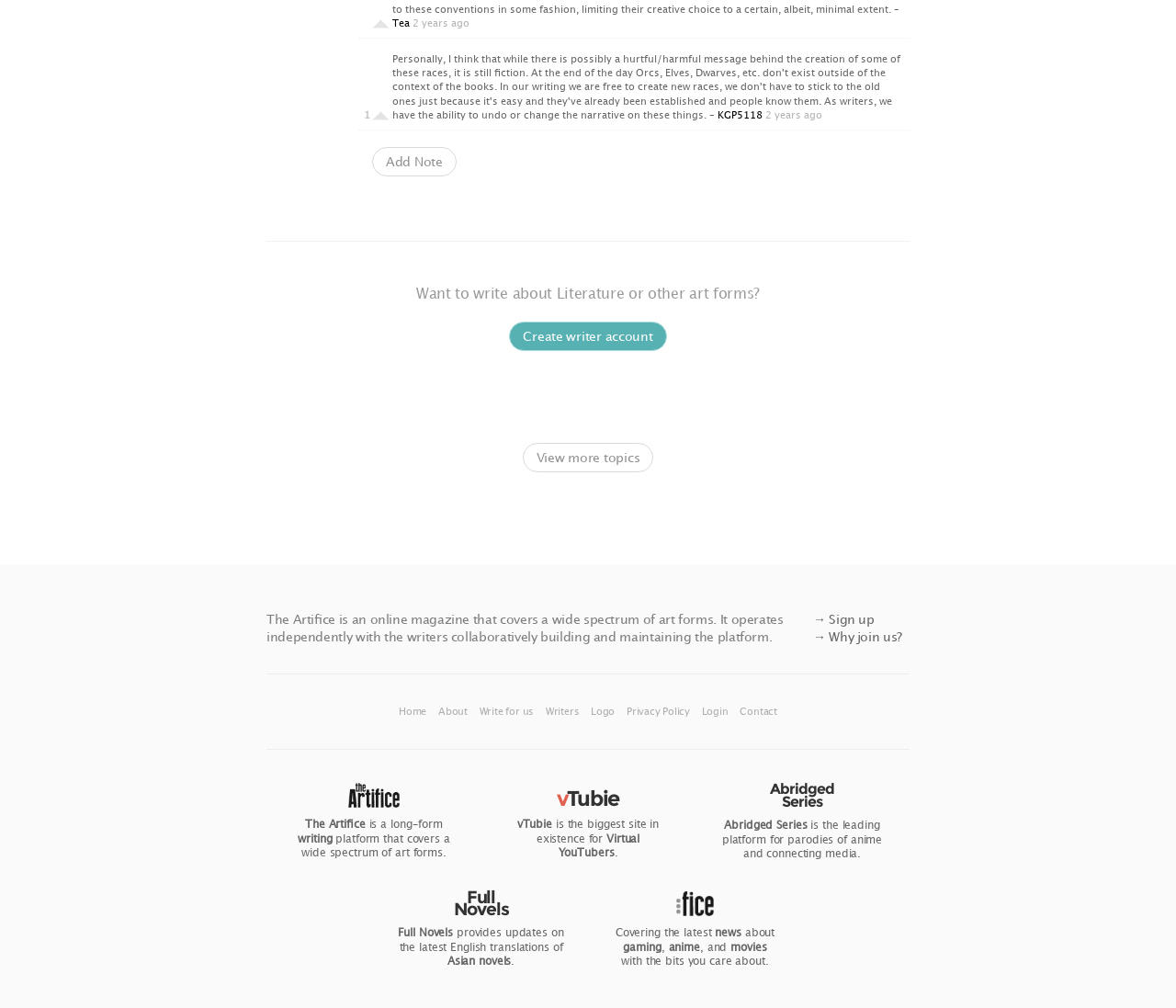Identify the bounding box coordinates of the section to be clicked to complete the task described by the following instruction: "Click the 'Write for us' link". The coordinates should be four float numbers between 0 and 1, formatted as [left, top, right, bottom].

[0.408, 0.699, 0.456, 0.711]